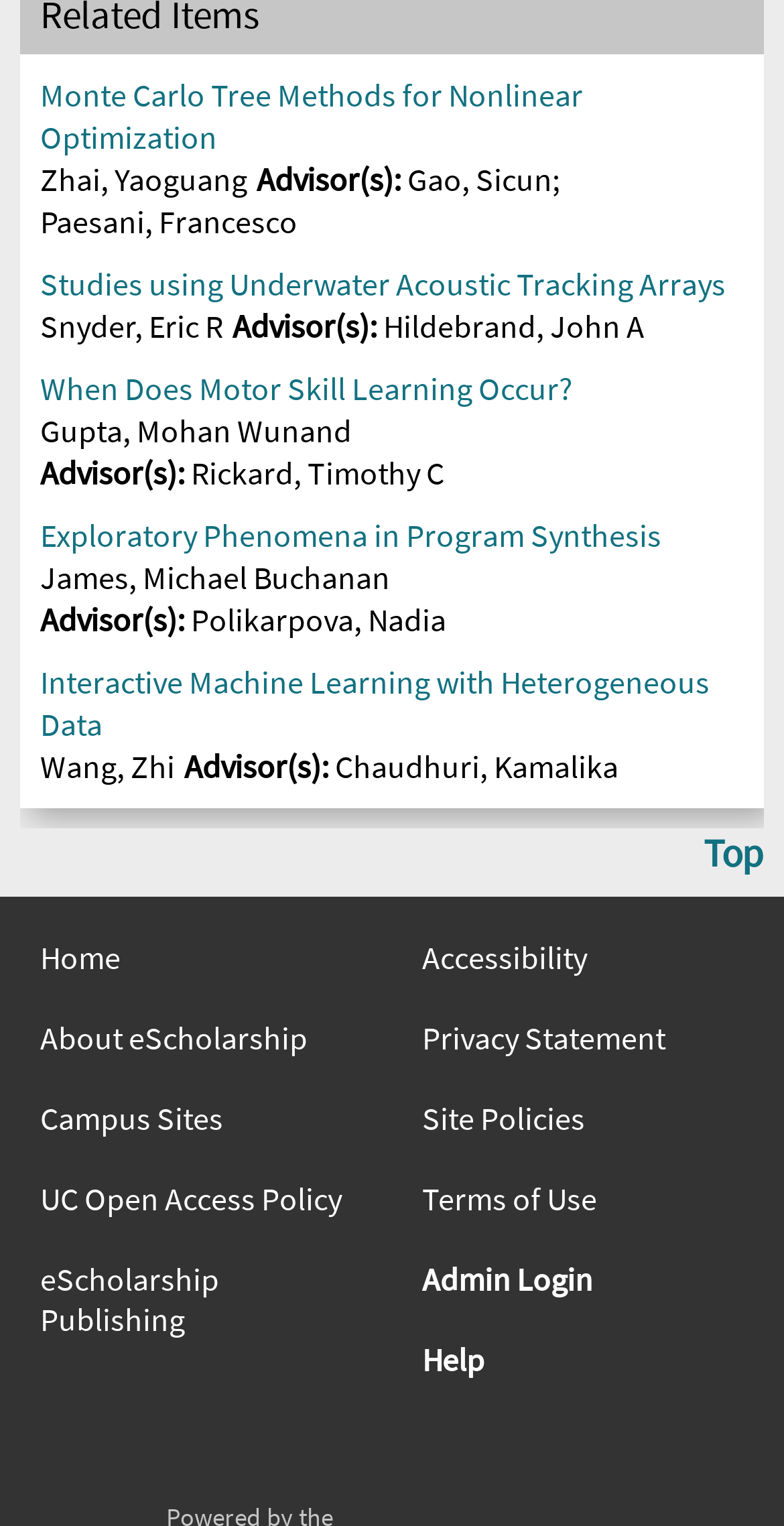What is the purpose of the 'Top' link?
Please provide a comprehensive answer based on the details in the screenshot.

I inferred the purpose of the 'Top' link by considering its position and text. The link is located at the bottom of the page, and its text is 'Top', which suggests that it is used to navigate to the top of the page.